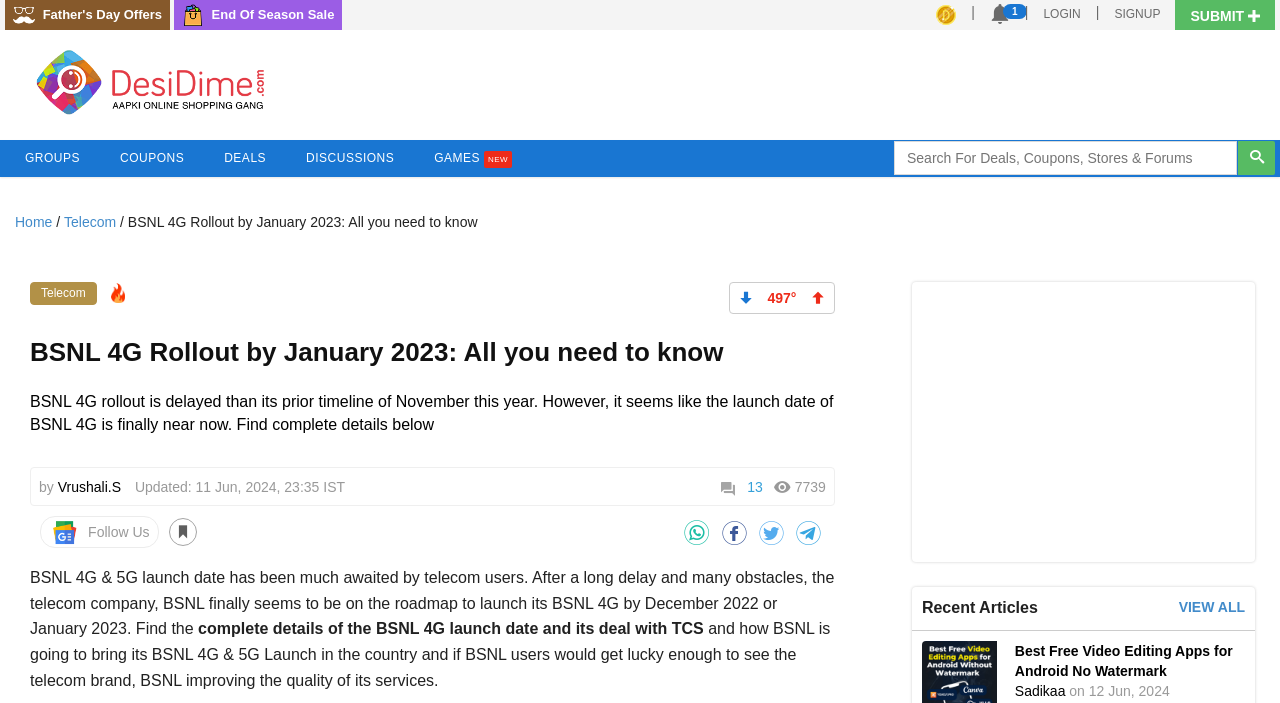Please specify the bounding box coordinates of the region to click in order to perform the following instruction: "Search for deals".

[0.698, 0.201, 0.966, 0.249]